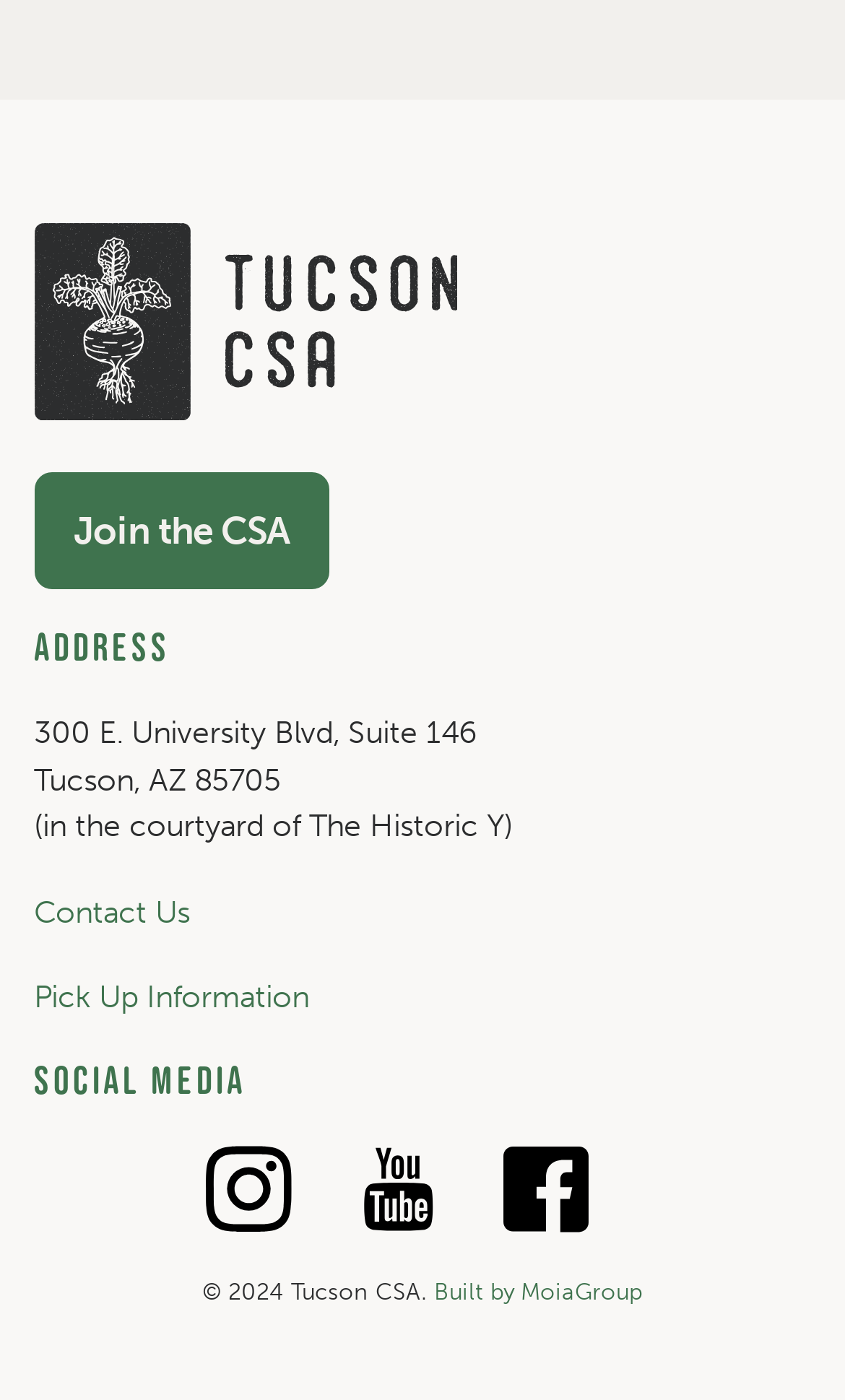Identify the bounding box coordinates of the region that should be clicked to execute the following instruction: "Visit Instagram".

[0.242, 0.817, 0.396, 0.909]